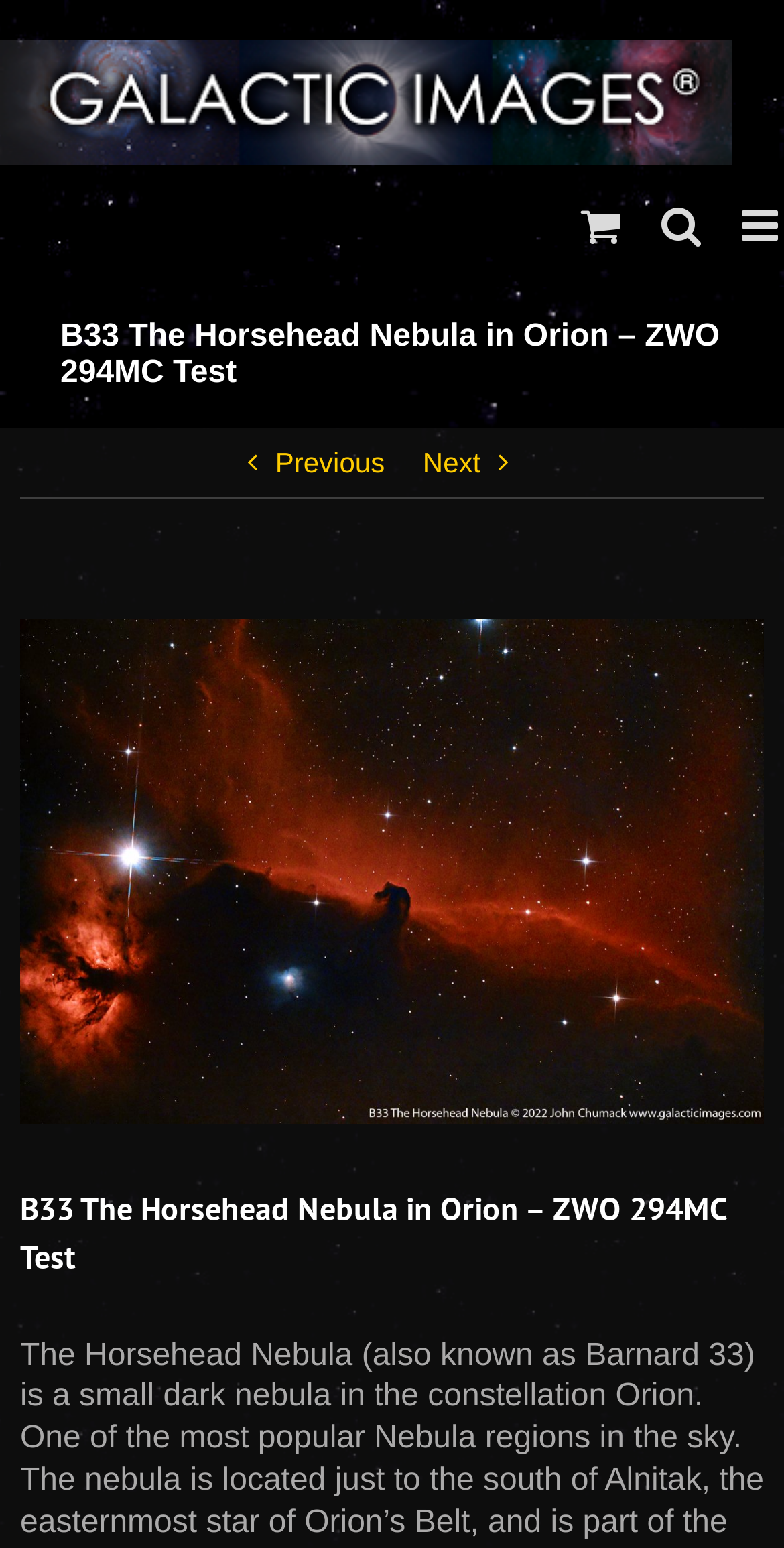Find and provide the bounding box coordinates for the UI element described here: "aria-label="Toggle mobile cart"". The coordinates should be given as four float numbers between 0 and 1: [left, top, right, bottom].

[0.741, 0.132, 0.792, 0.16]